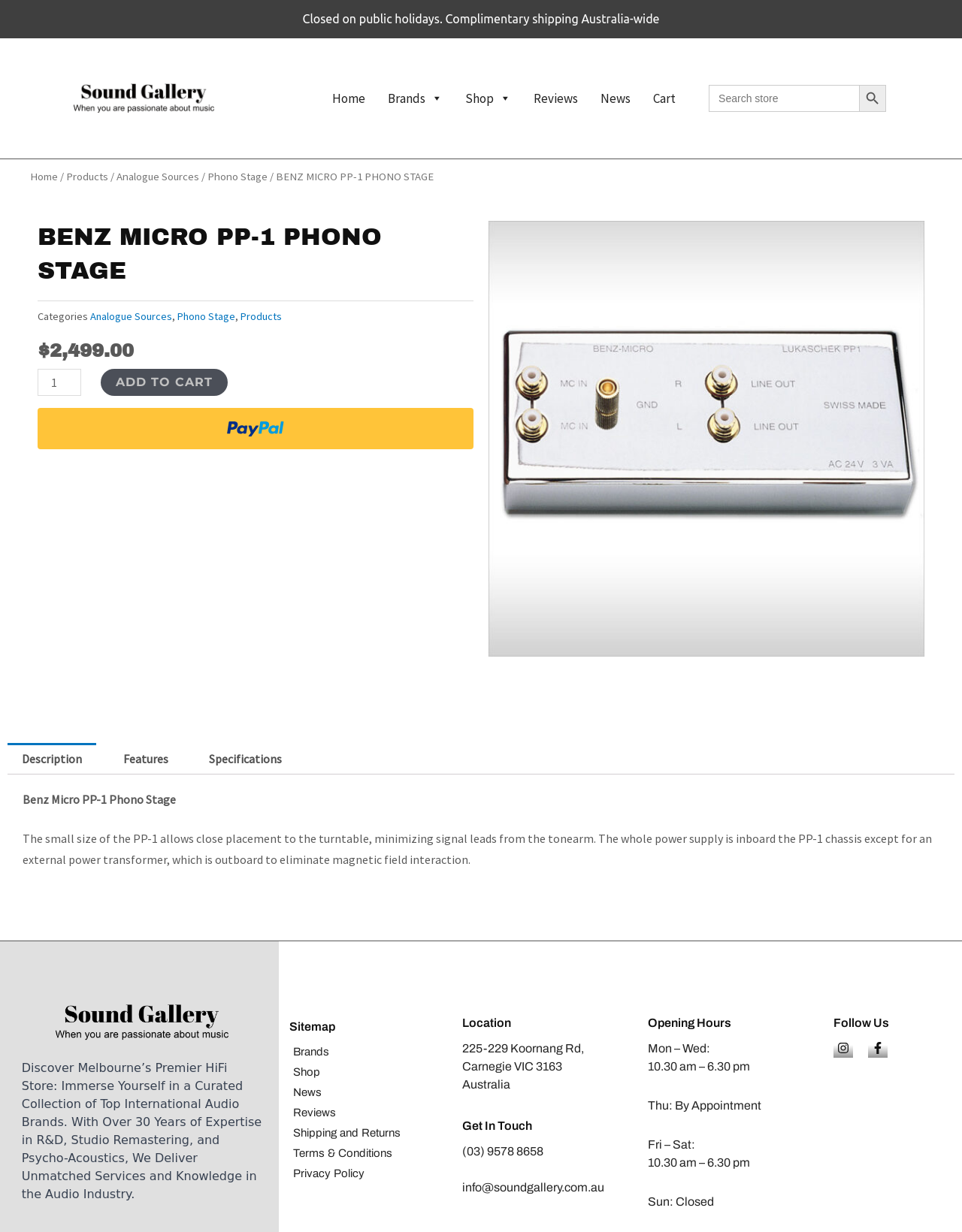Determine the bounding box coordinates of the region I should click to achieve the following instruction: "Add to cart". Ensure the bounding box coordinates are four float numbers between 0 and 1, i.e., [left, top, right, bottom].

[0.105, 0.3, 0.237, 0.322]